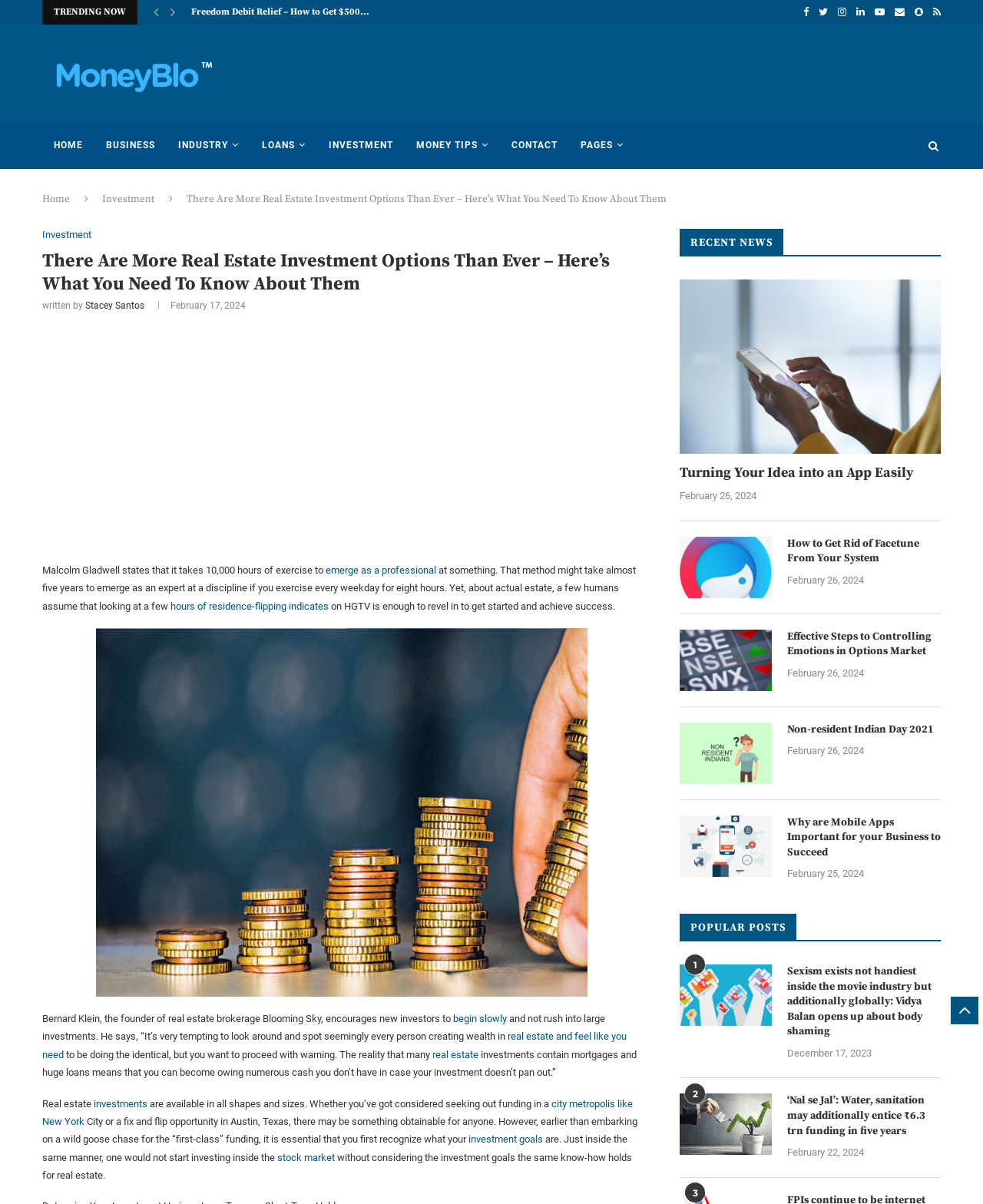What is the primary heading on this webpage?

There Are More Real Estate Investment Options Than Ever – Here’s What You Need To Know About Them